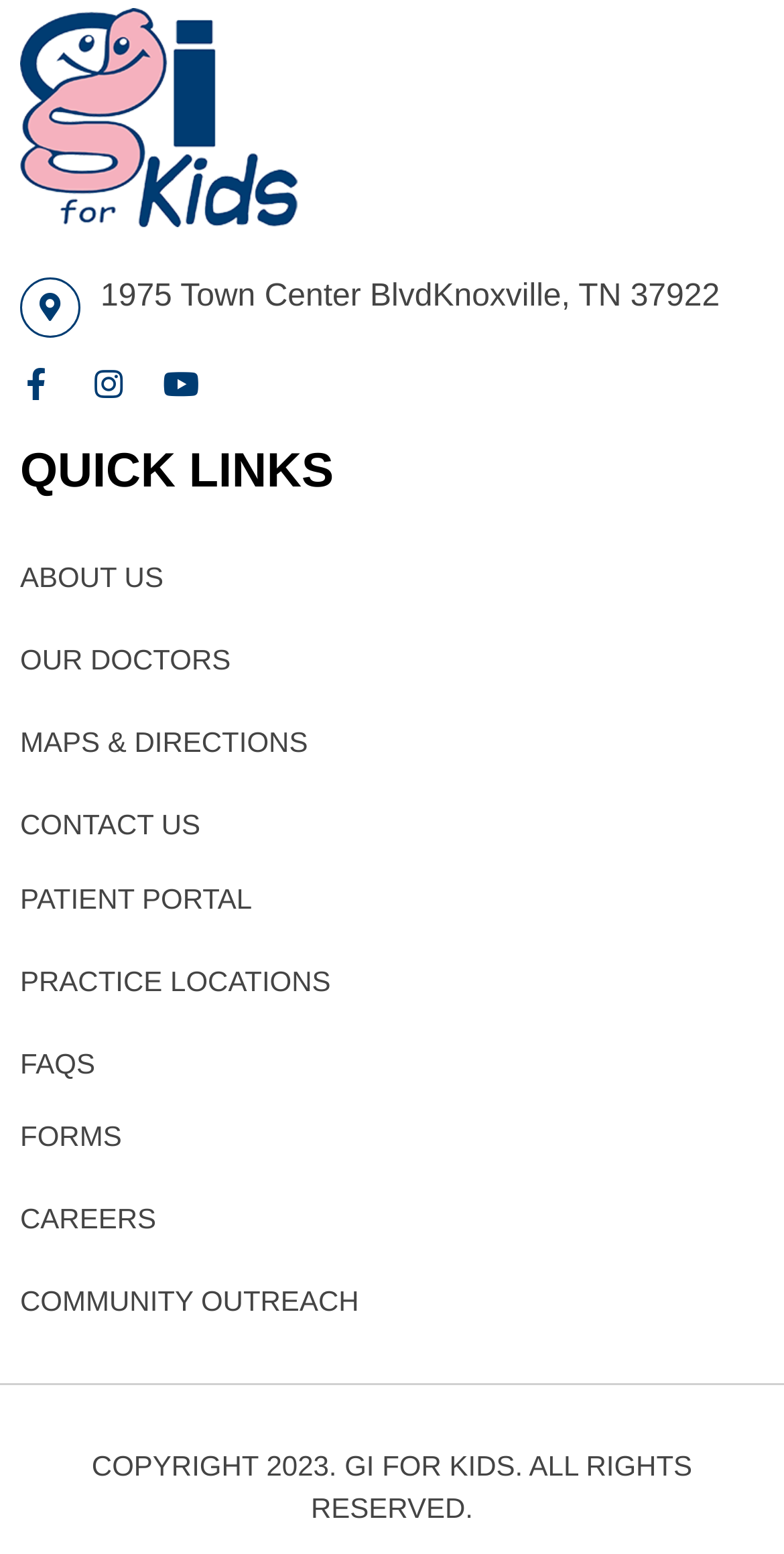Please determine the bounding box coordinates of the element's region to click for the following instruction: "learn about the doctors".

[0.026, 0.411, 0.974, 0.438]